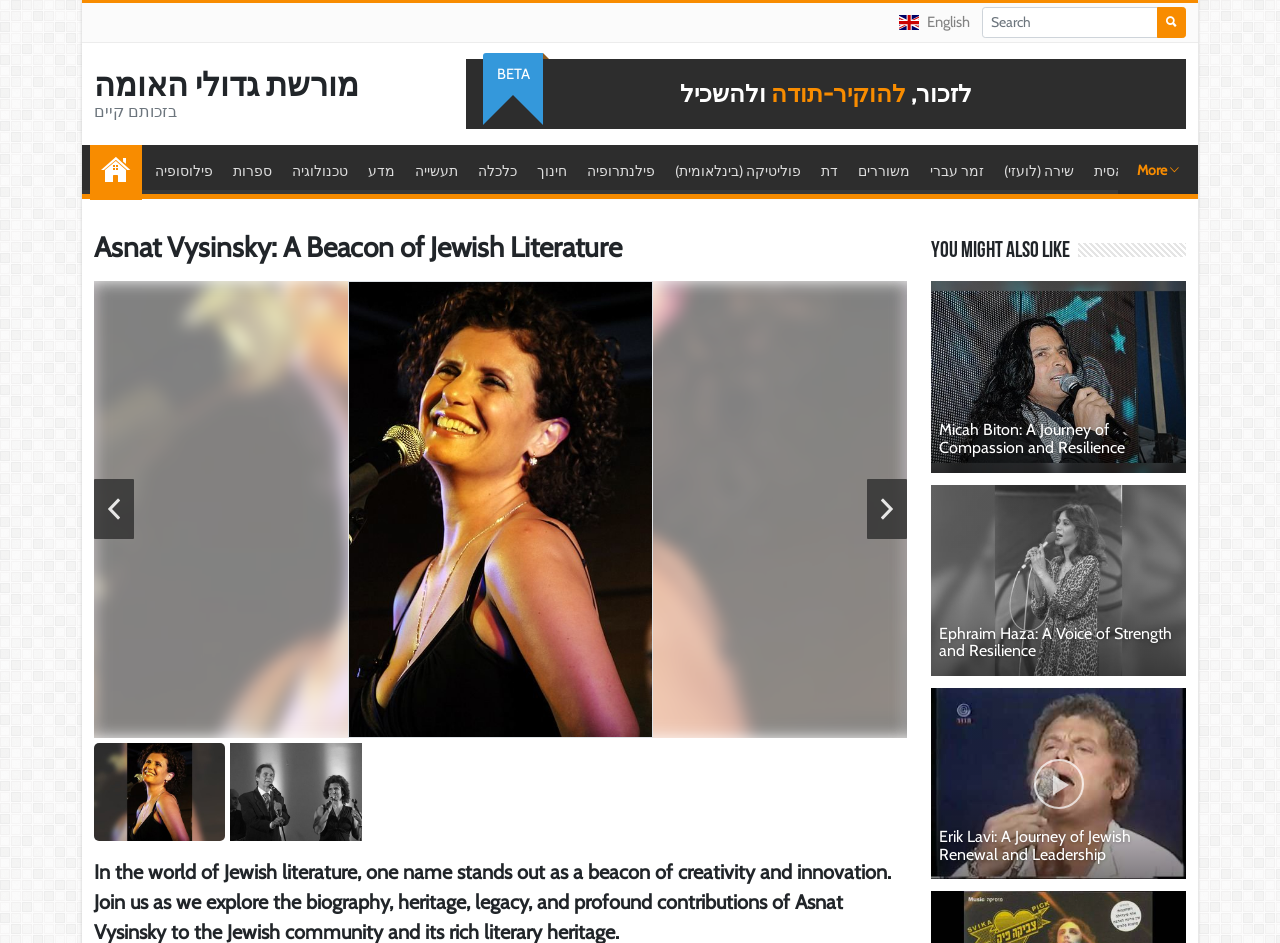Identify the bounding box coordinates of the clickable region to carry out the given instruction: "Read about Micah Biton".

[0.727, 0.298, 0.927, 0.501]